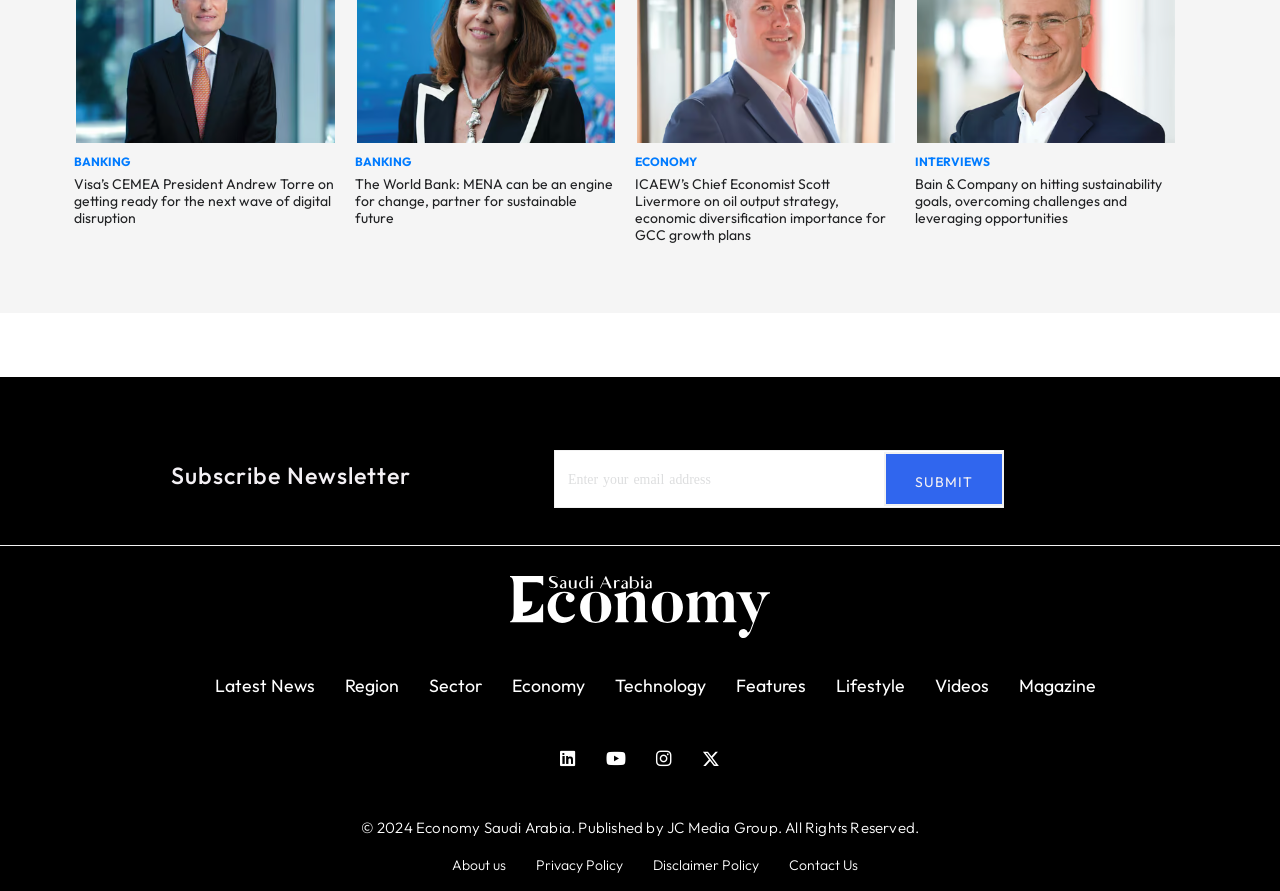From the webpage screenshot, predict the bounding box of the UI element that matches this description: "name="your-email" placeholder="Enter your email address"".

[0.433, 0.505, 0.784, 0.57]